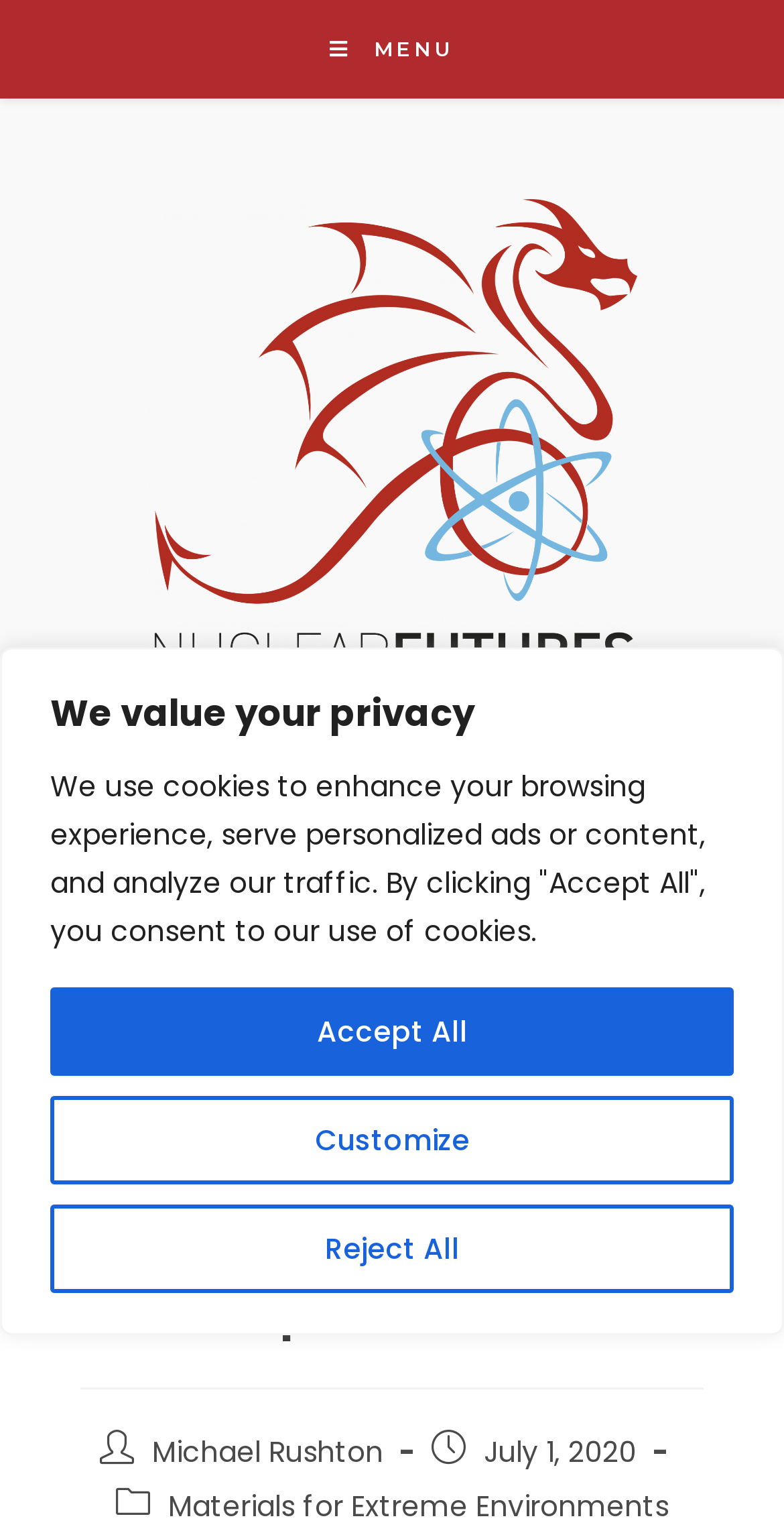Kindly determine the bounding box coordinates for the clickable area to achieve the given instruction: "Explore Materials for Extreme Environments".

[0.214, 0.965, 0.853, 0.991]